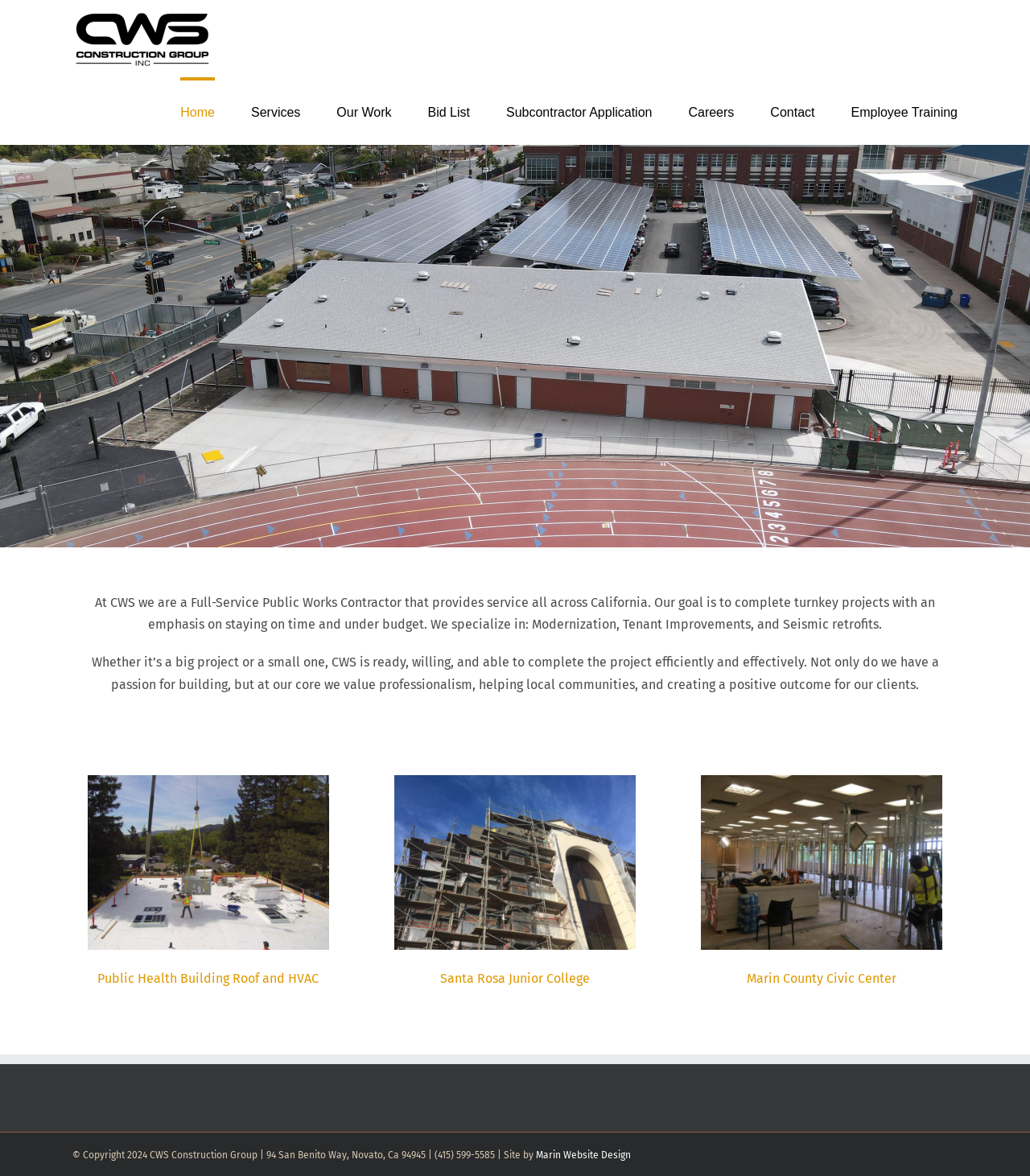Produce an extensive caption that describes everything on the webpage.

The webpage is the homepage of CWS Construction, a full-service public works contractor based in California. At the top left corner, there is a logo of CWS Construction, which is a clickable link. Next to the logo, there is a main menu navigation bar with 9 links: Home, Services, Our Work, Bid List, Subcontractor Application, Careers, Contact, and Employee Training.

Below the navigation bar, there is a main content section that occupies most of the page. The section starts with a brief introduction to CWS Construction, stating their goal of completing turnkey projects on time and under budget, and their specialization in modernization, tenant improvements, and seismic retrofits.

Following the introduction, there is a paragraph that highlights the company's values and approach to projects, emphasizing professionalism, community involvement, and positive outcomes for clients.

Below the text, there are three rows of links, each with three links, showcasing some of the company's projects, including Public Health Building Roof and HVAC, Santa Rosa Junior College, and Marin County Civic Center. Each link is accompanied by a photo, and the links are arranged in a grid-like pattern.

At the bottom of the page, there is a footer section with copyright information, the company's address, phone number, and a link to the website designer, Marin Website Design.